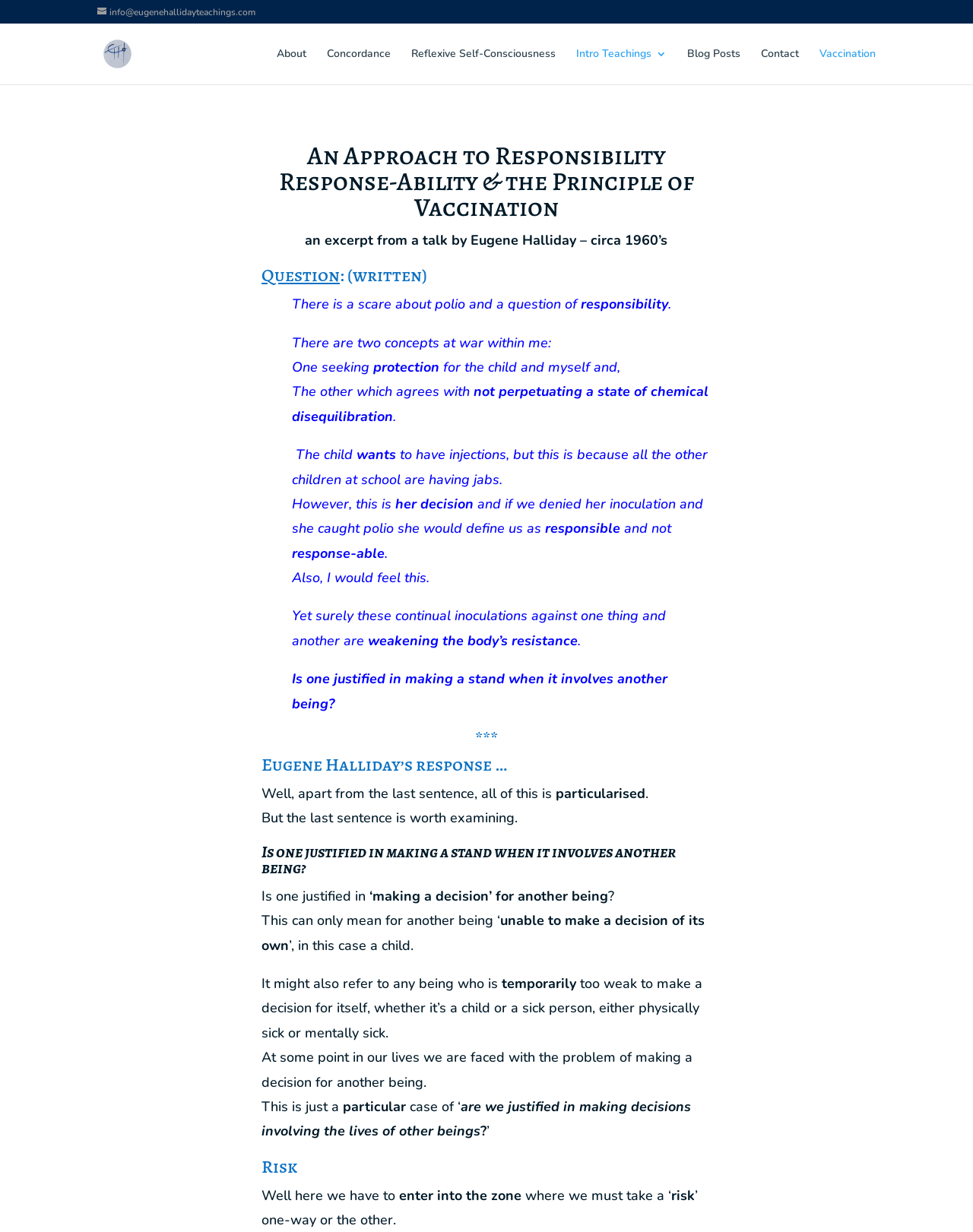Locate the bounding box coordinates of the UI element described by: "alt="Eugene Halliday Teachings .com"". The bounding box coordinates should consist of four float numbers between 0 and 1, i.e., [left, top, right, bottom].

[0.104, 0.035, 0.145, 0.05]